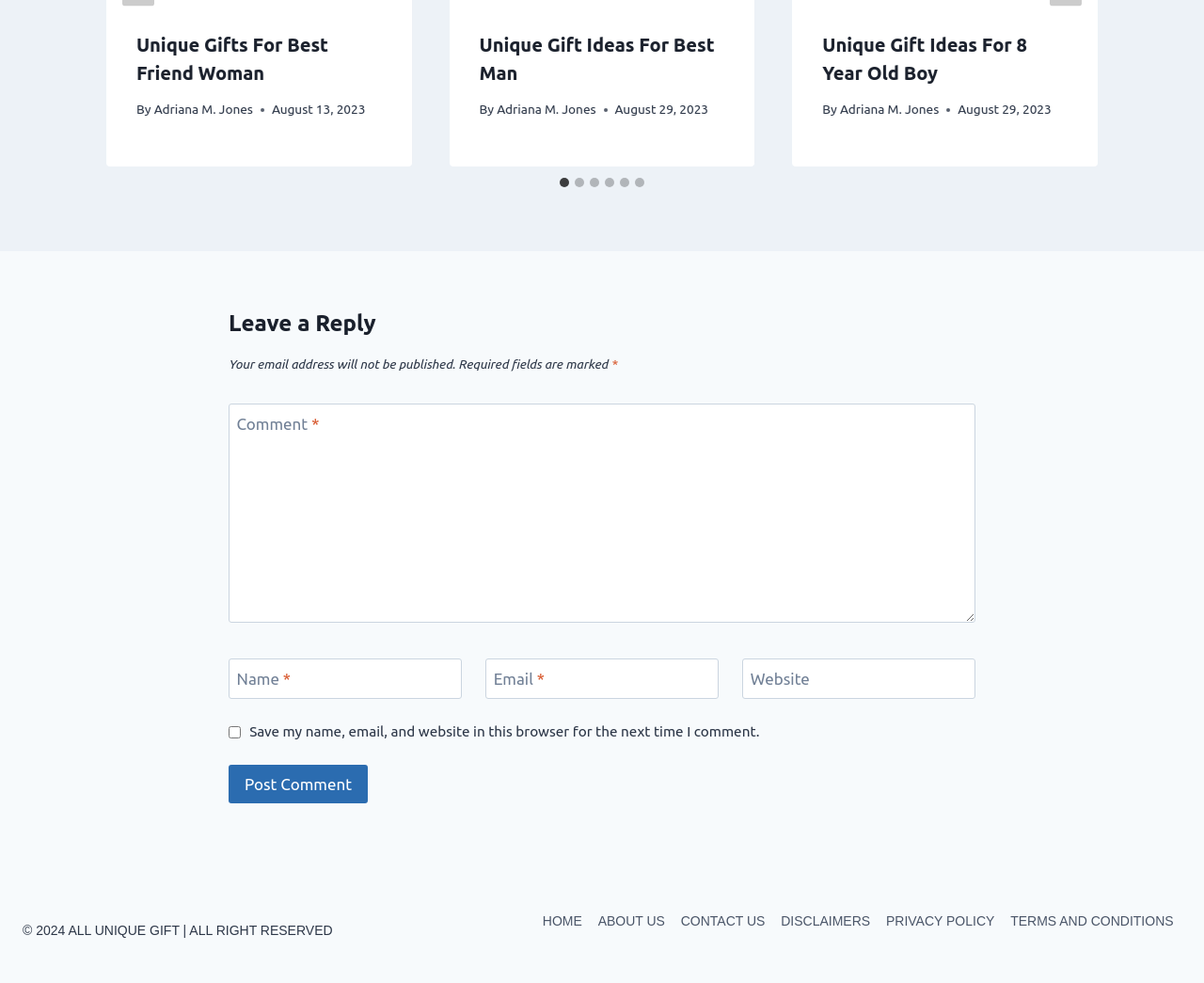What is the copyright year of the website?
Answer the question with a single word or phrase, referring to the image.

2024